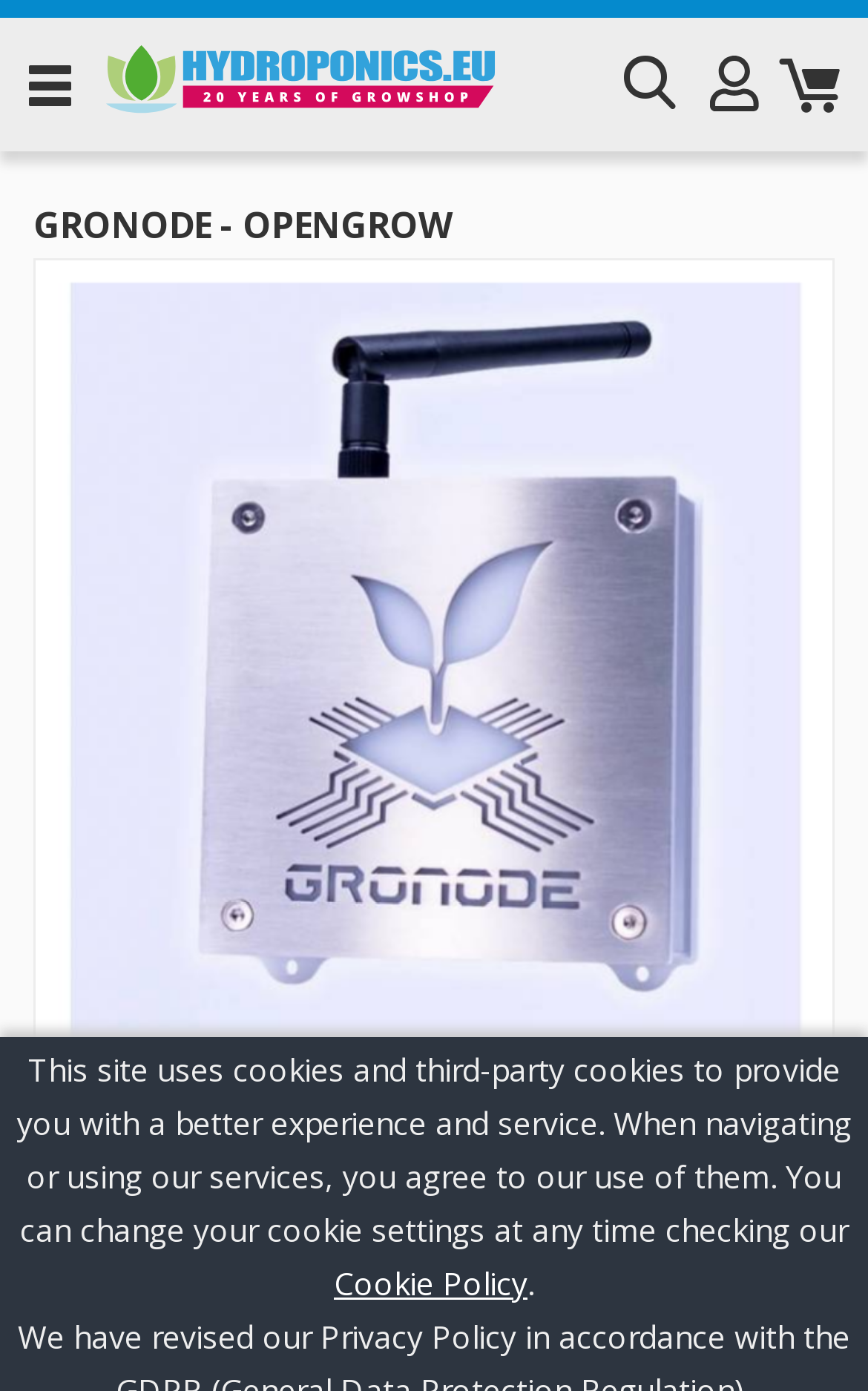Given the element description: "title="Gronode - OpenGrow"", predict the bounding box coordinates of this UI element. The coordinates must be four float numbers between 0 and 1, given as [left, top, right, bottom].

[0.067, 0.204, 0.938, 0.748]